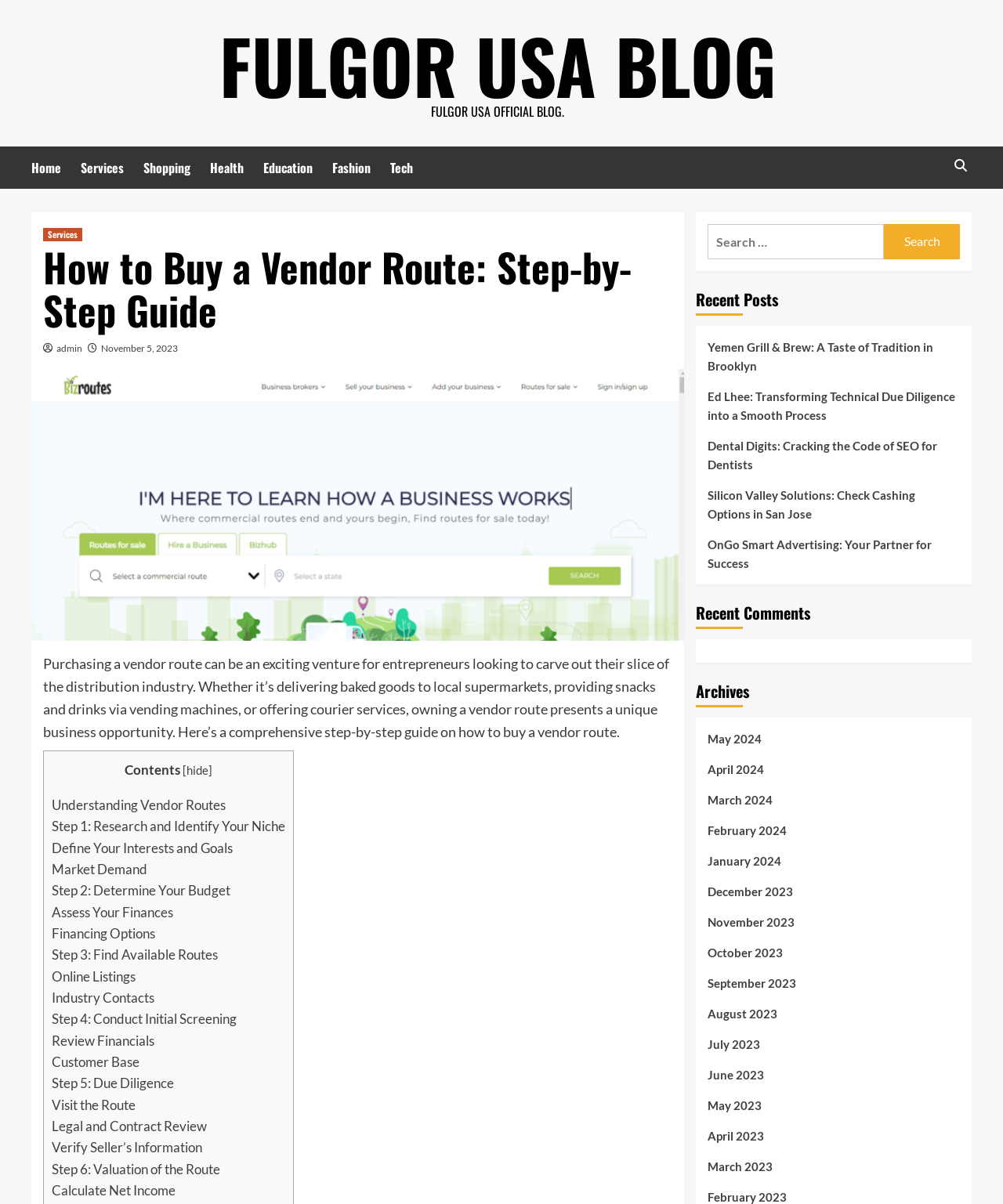Show me the bounding box coordinates of the clickable region to achieve the task as per the instruction: "Check the 'Recent Posts' section".

[0.693, 0.235, 0.969, 0.27]